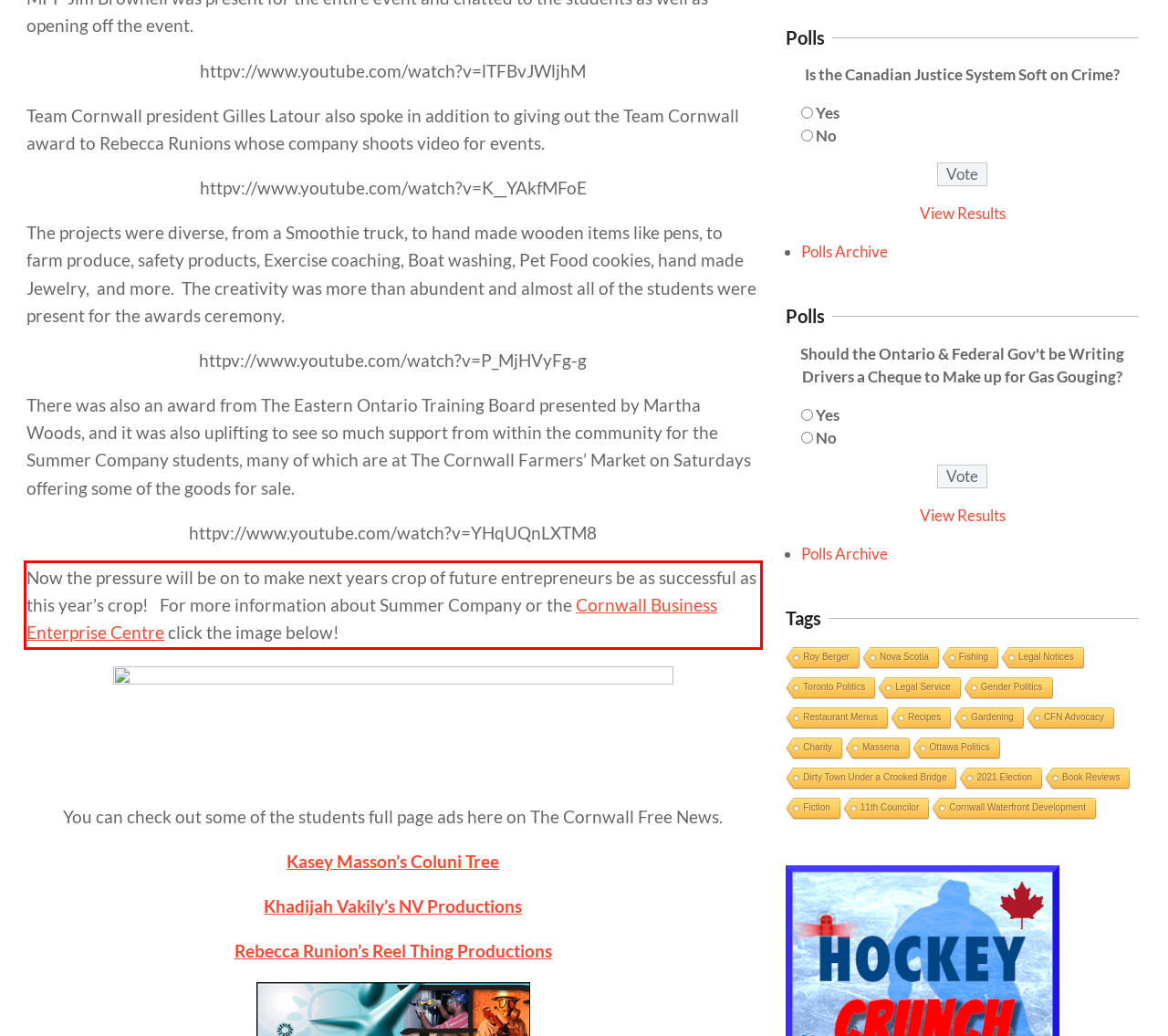Please examine the webpage screenshot containing a red bounding box and use OCR to recognize and output the text inside the red bounding box.

Now the pressure will be on to make next years crop of future entrepreneurs be as successful as this year’s crop! For more information about Summer Company or the Cornwall Business Enterprise Centre click the image below!